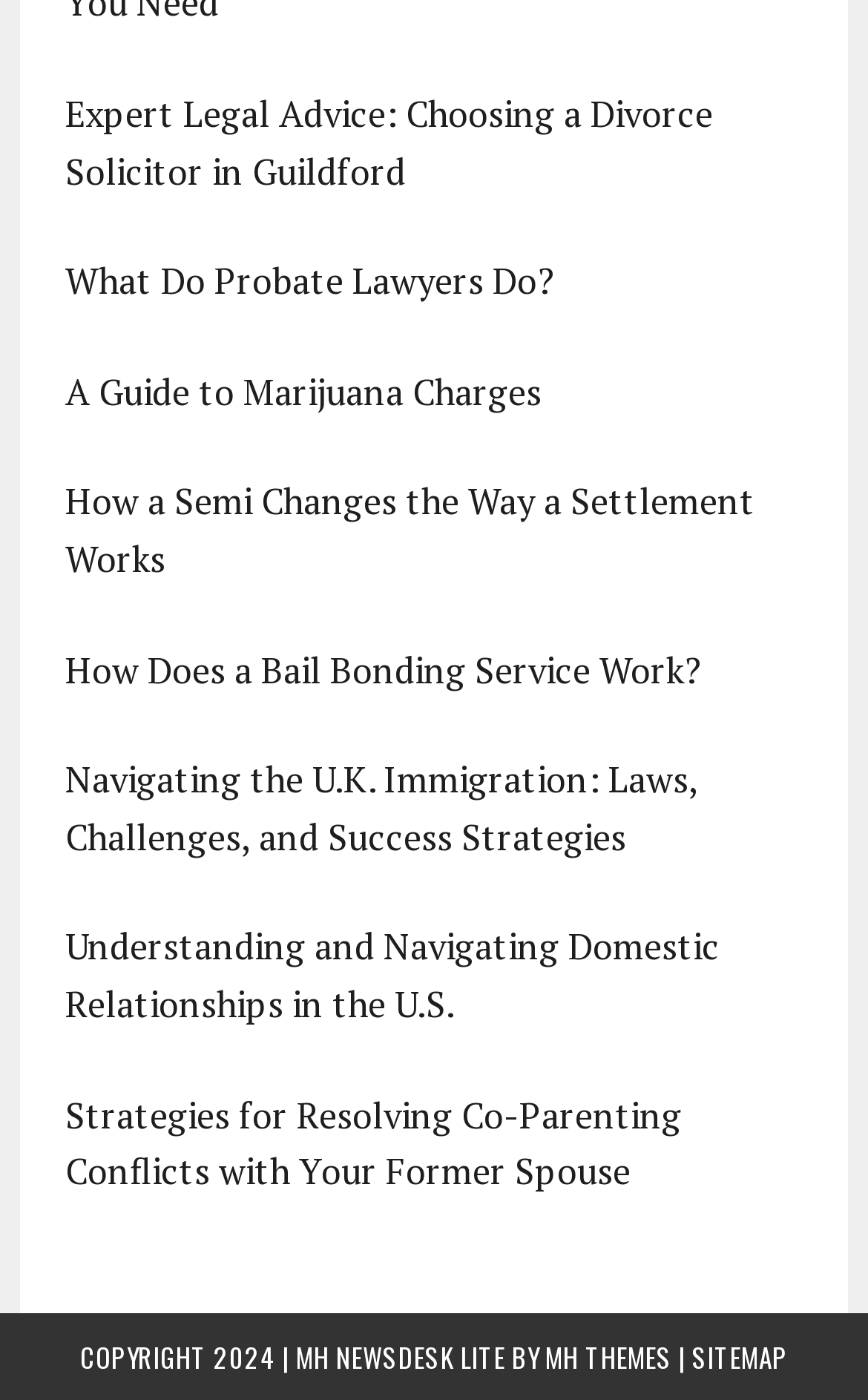Provide a one-word or short-phrase response to the question:
How many links are present on the webpage?

7